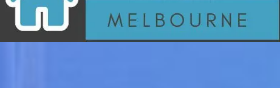What is the primary goal of the visual branding?
Look at the image and provide a detailed response to the question.

The caption explains that the visual branding aims to evoke a sense of trust and professionalism, which is essential for a mortgage brokerage business to attract potential clients seeking mortgage solutions.